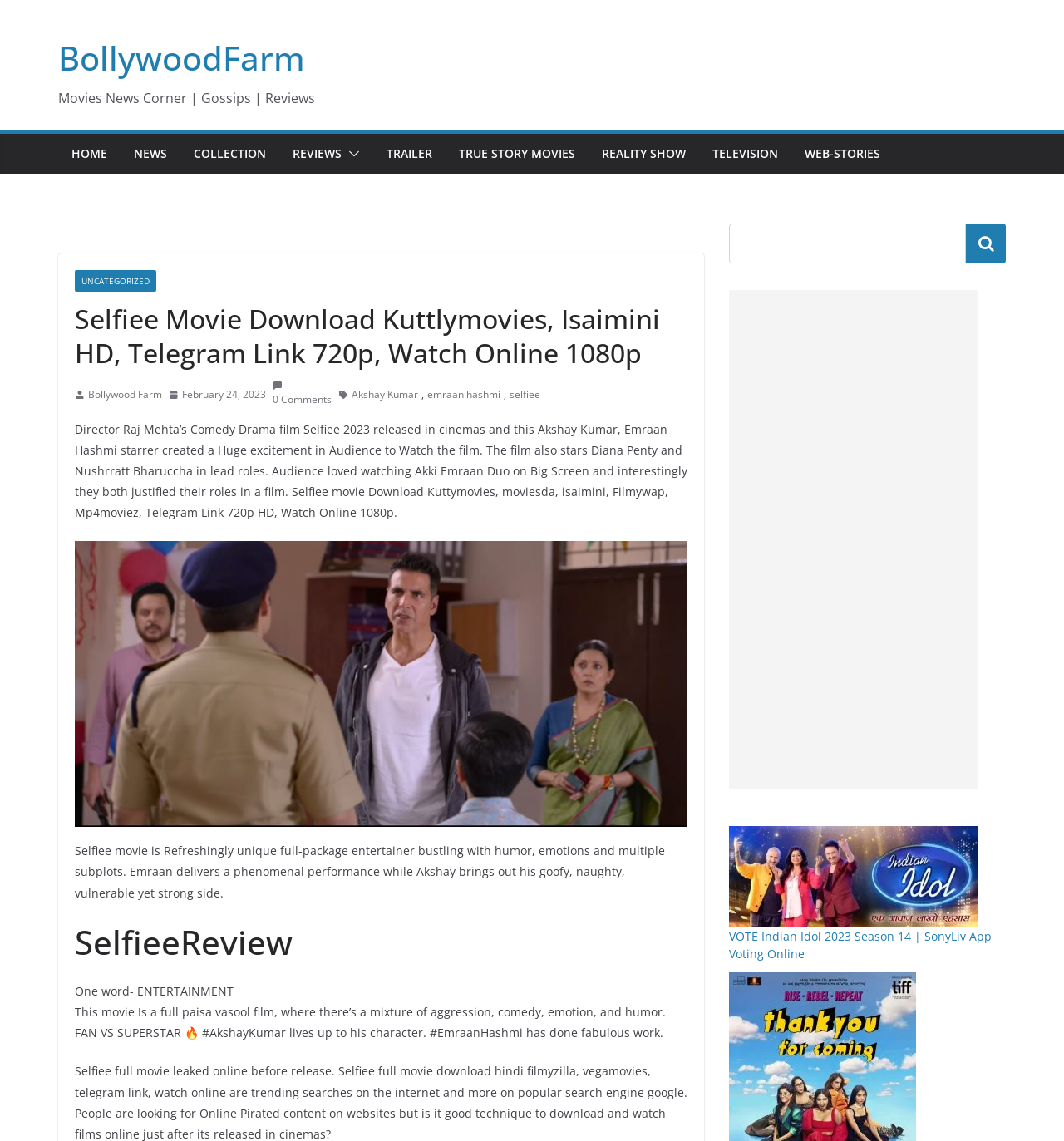Using the provided element description: "February 24, 2023February 24, 2023", identify the bounding box coordinates. The coordinates should be four floats between 0 and 1 in the order [left, top, right, bottom].

[0.159, 0.338, 0.25, 0.354]